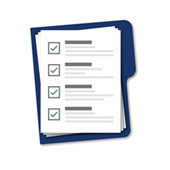Explain what is happening in the image with as much detail as possible.

The image features a stylized checklist with several items marked by green check marks, set against a blue folder. This visual symbol underscores the theme of organization and task completion, which aligns with the context of garden clearance tasks mentioned in the surrounding content. The checklist suggests the various services involved in garden clearance and rubbish removal, reinforcing the idea that local specialists can help with a wide range of projects, from removing debris to managing larger waste clearance operations. This image effectively captures the essence of planning and executing garden-related tasks efficiently in Rickmansworth.